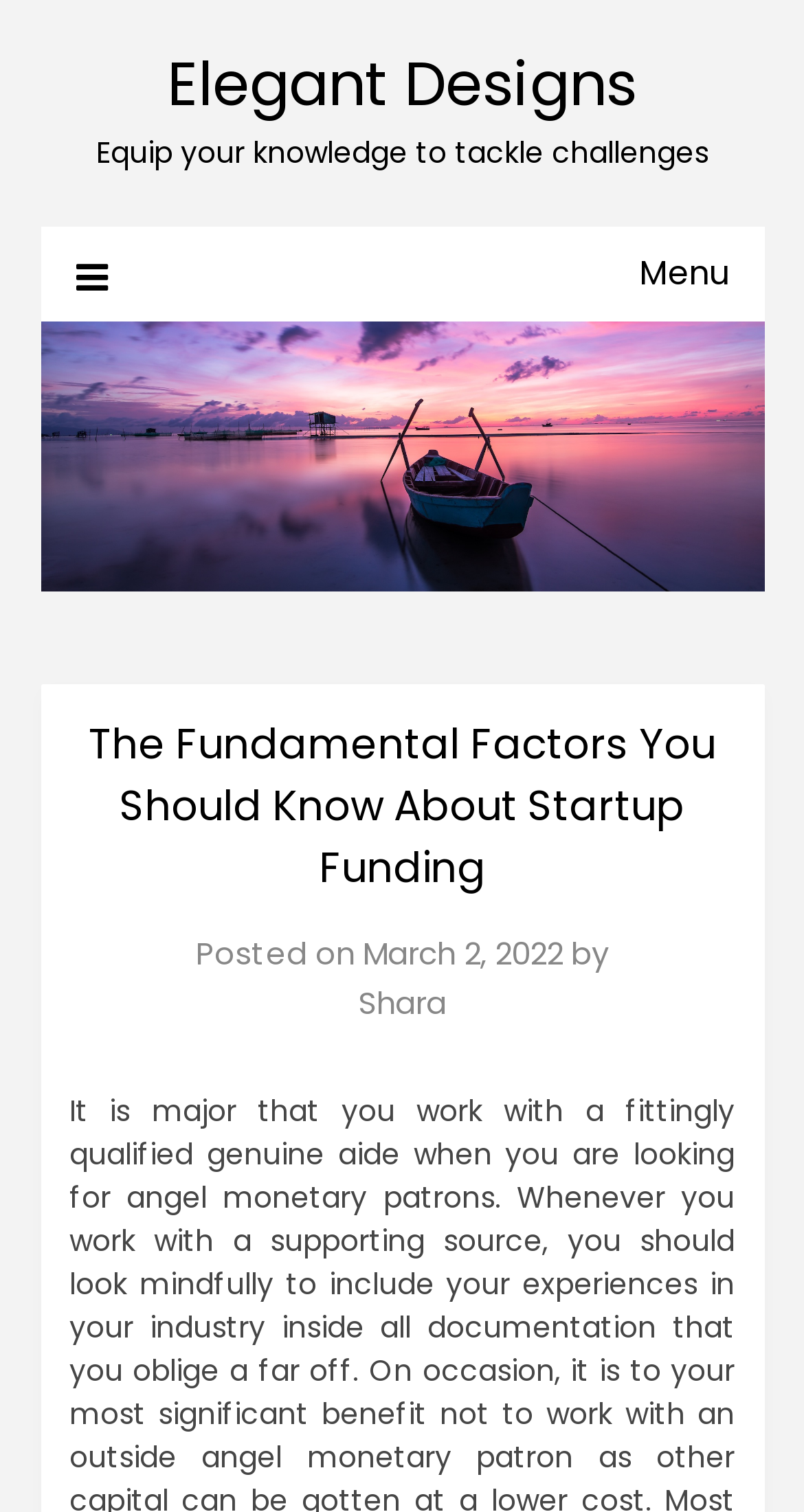Give a one-word or one-phrase response to the question:
What is the name of the author of the article?

Shara